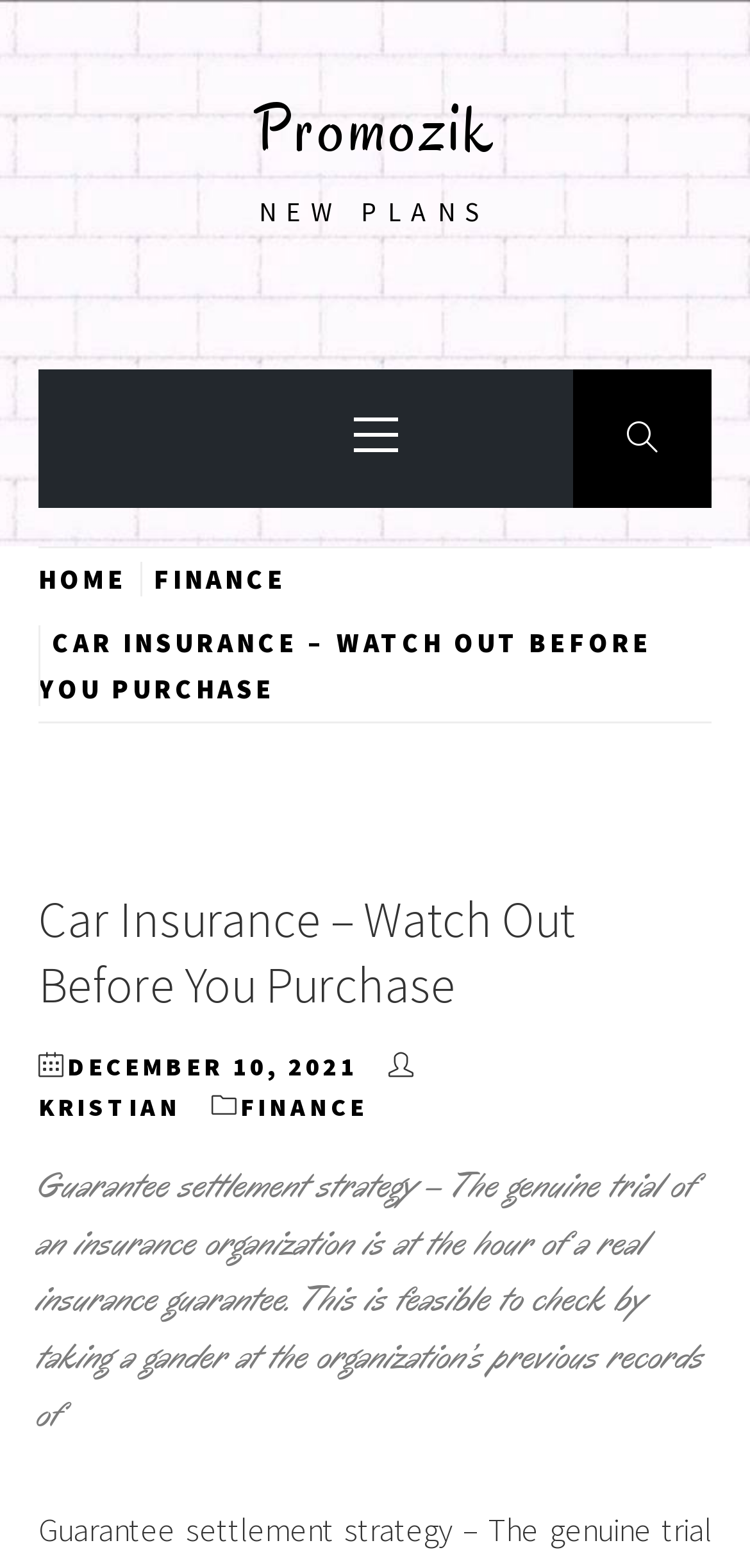Please provide the bounding box coordinates for the element that needs to be clicked to perform the instruction: "Go to the CAR INSURANCE – WATCH OUT BEFORE YOU PURCHASE page". The coordinates must consist of four float numbers between 0 and 1, formatted as [left, top, right, bottom].

[0.051, 0.399, 0.869, 0.45]